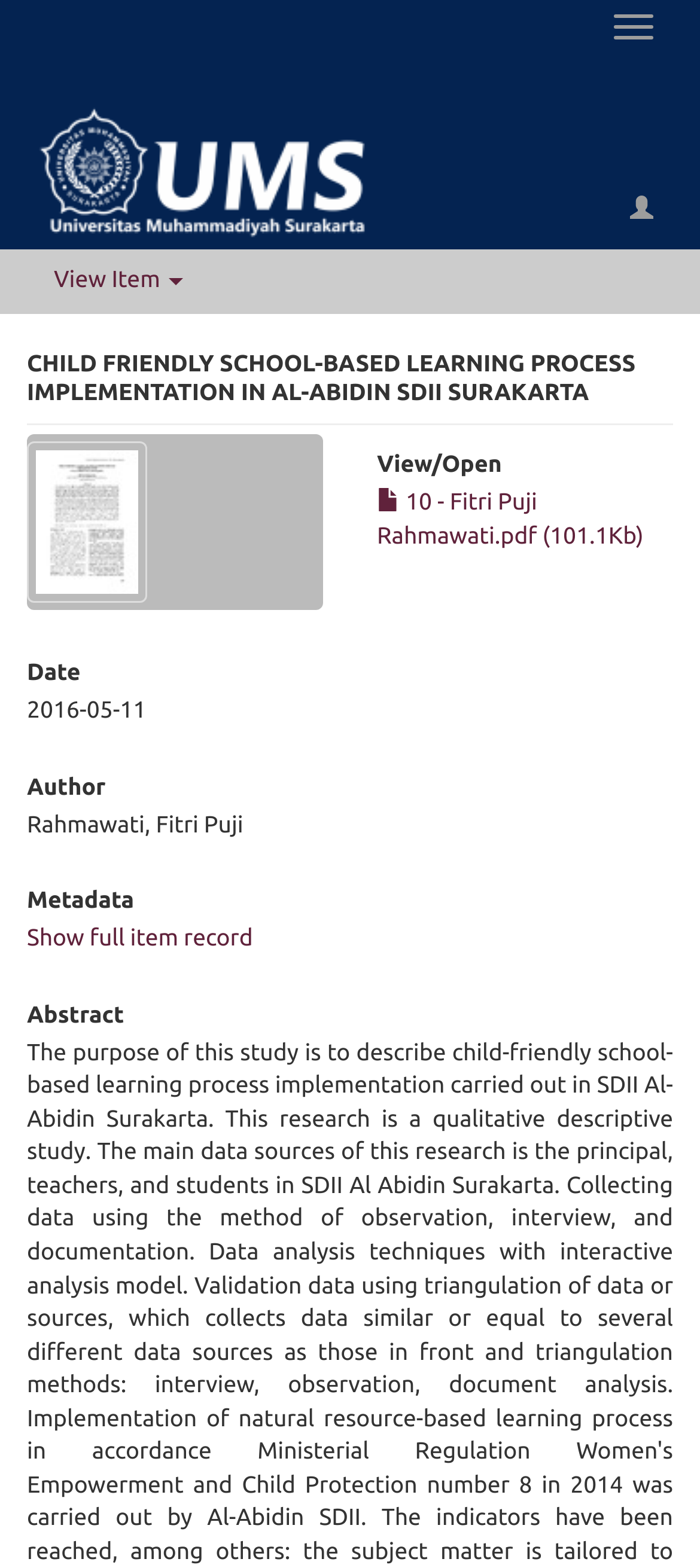What is the name of the PDF file?
Answer with a single word or phrase, using the screenshot for reference.

10 - Fitri Puji Rahmawati.pdf